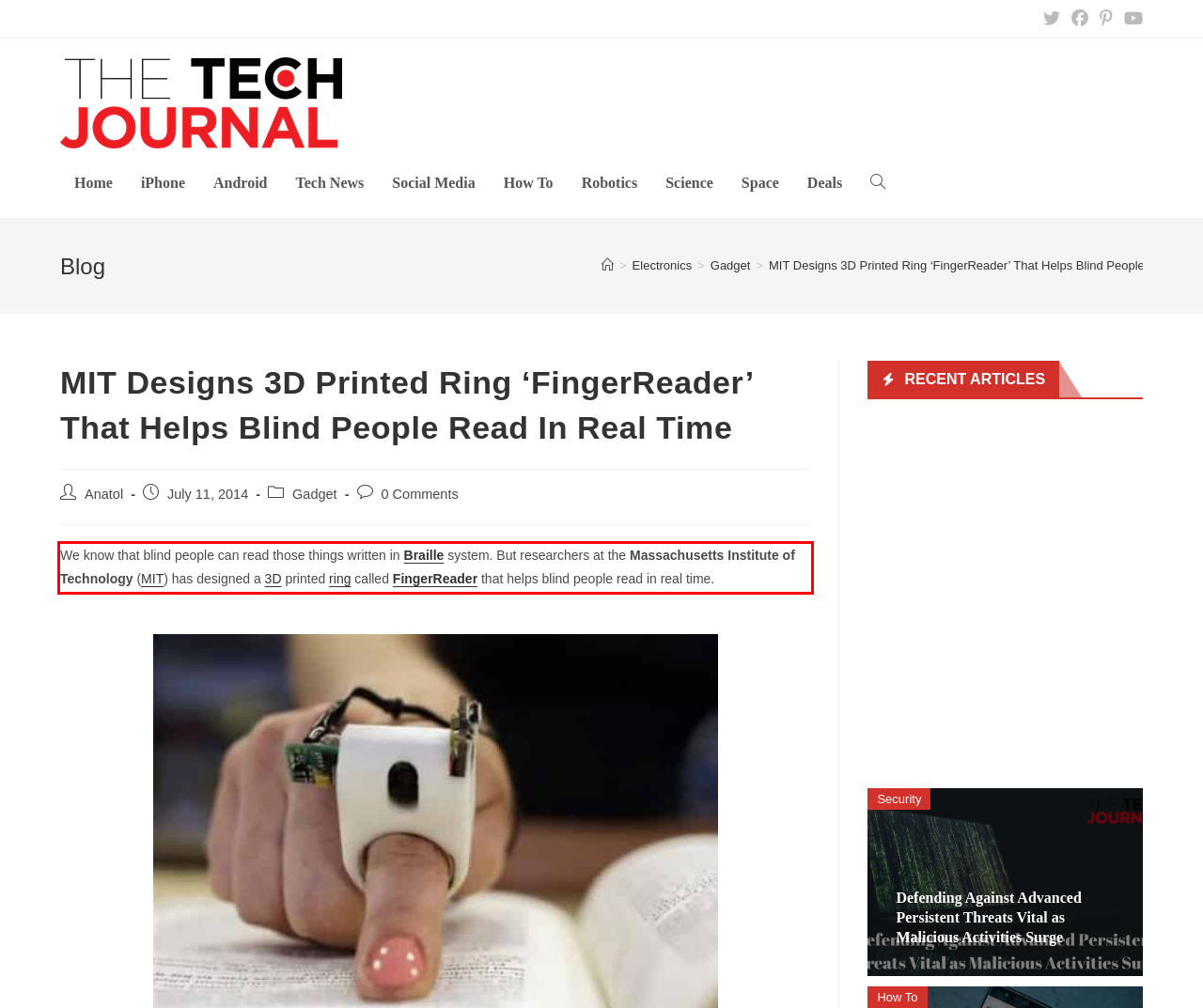Within the screenshot of the webpage, there is a red rectangle. Please recognize and generate the text content inside this red bounding box.

We know that blind people can read those things written in Braille system. But researchers at the Massachusetts Institute of Technology (MIT) has designed a 3D printed ring called FingerReader that helps blind people read in real time.